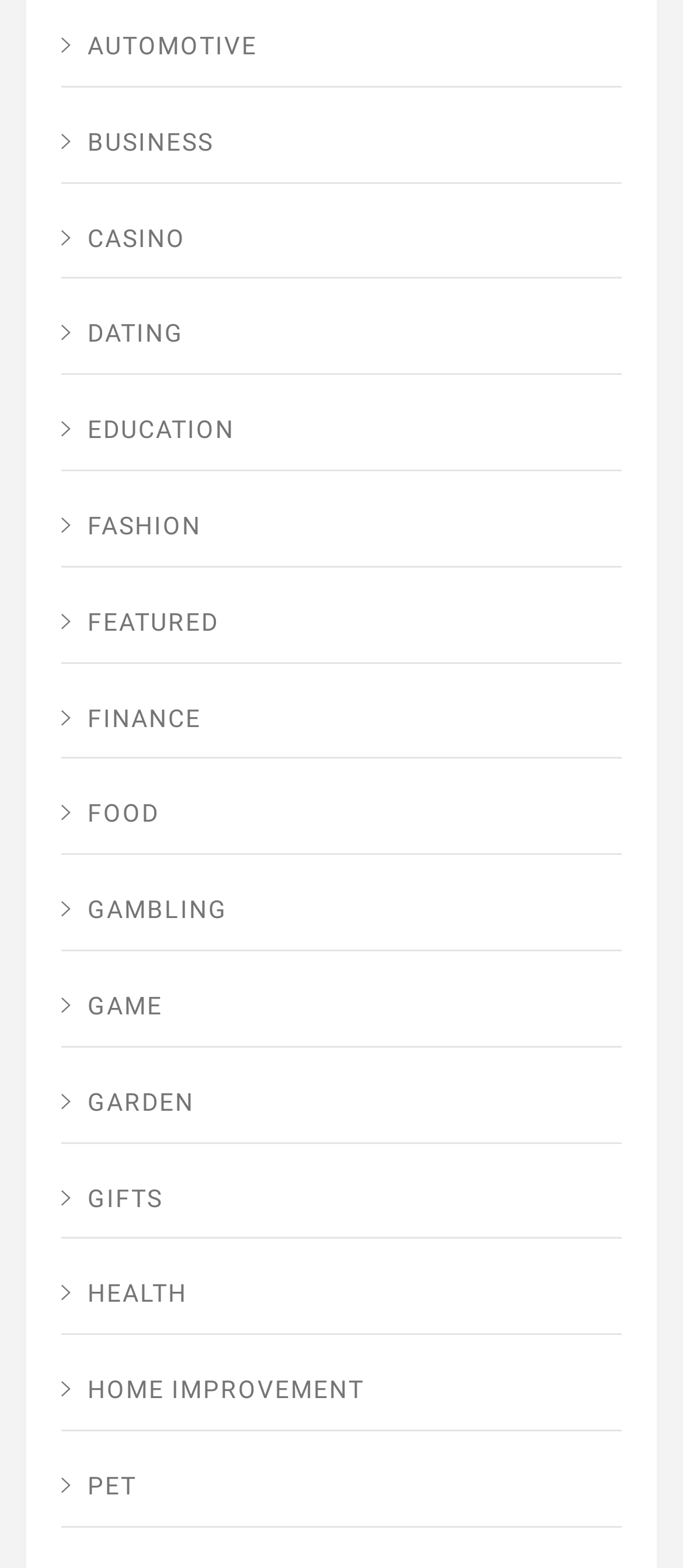Please answer the following question using a single word or phrase: 
Is there a category for EDUCATION?

Yes